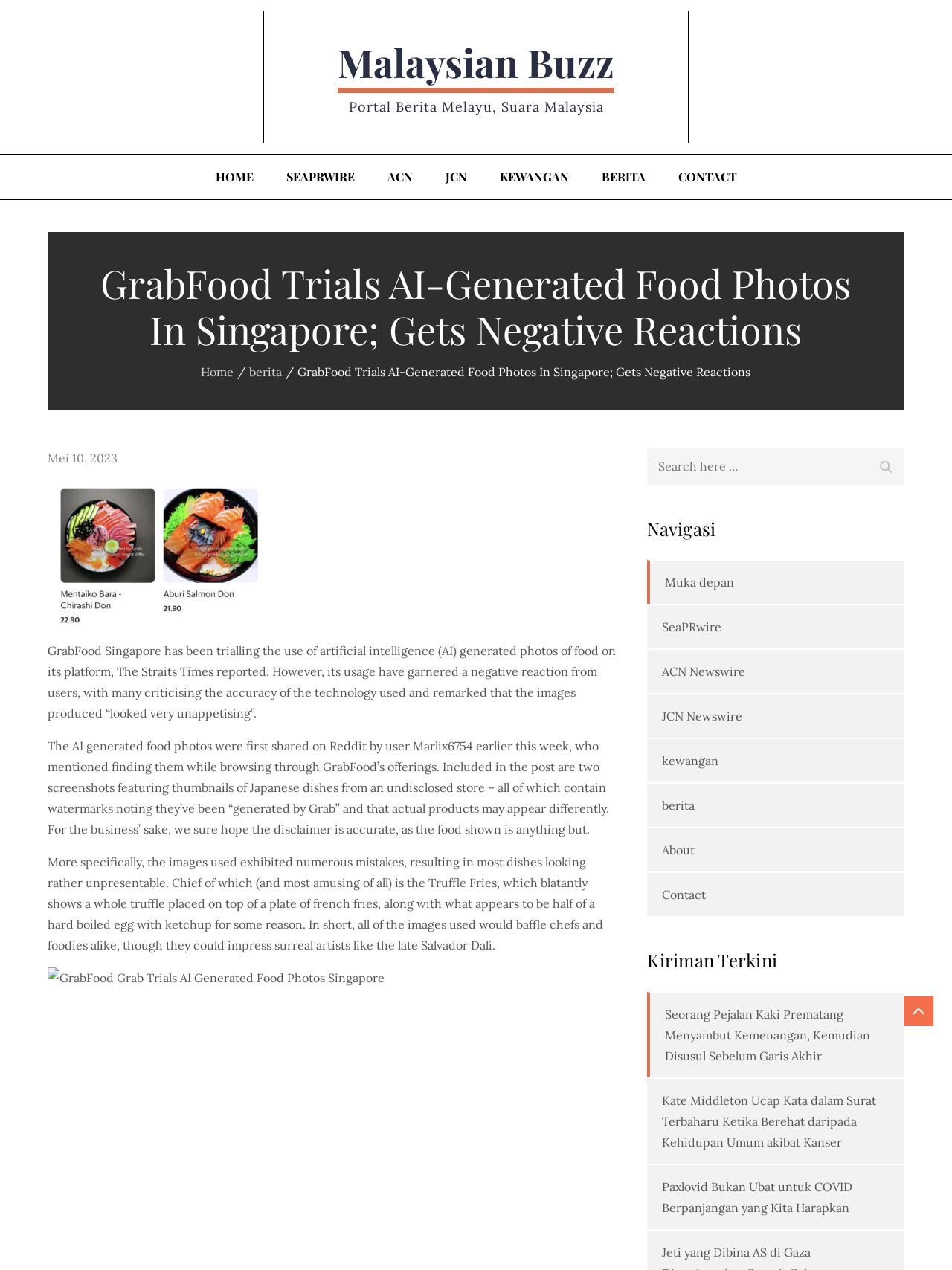Answer the question in one word or a short phrase:
Where did the user Marlix6754 find the AI-generated food photos?

Reddit